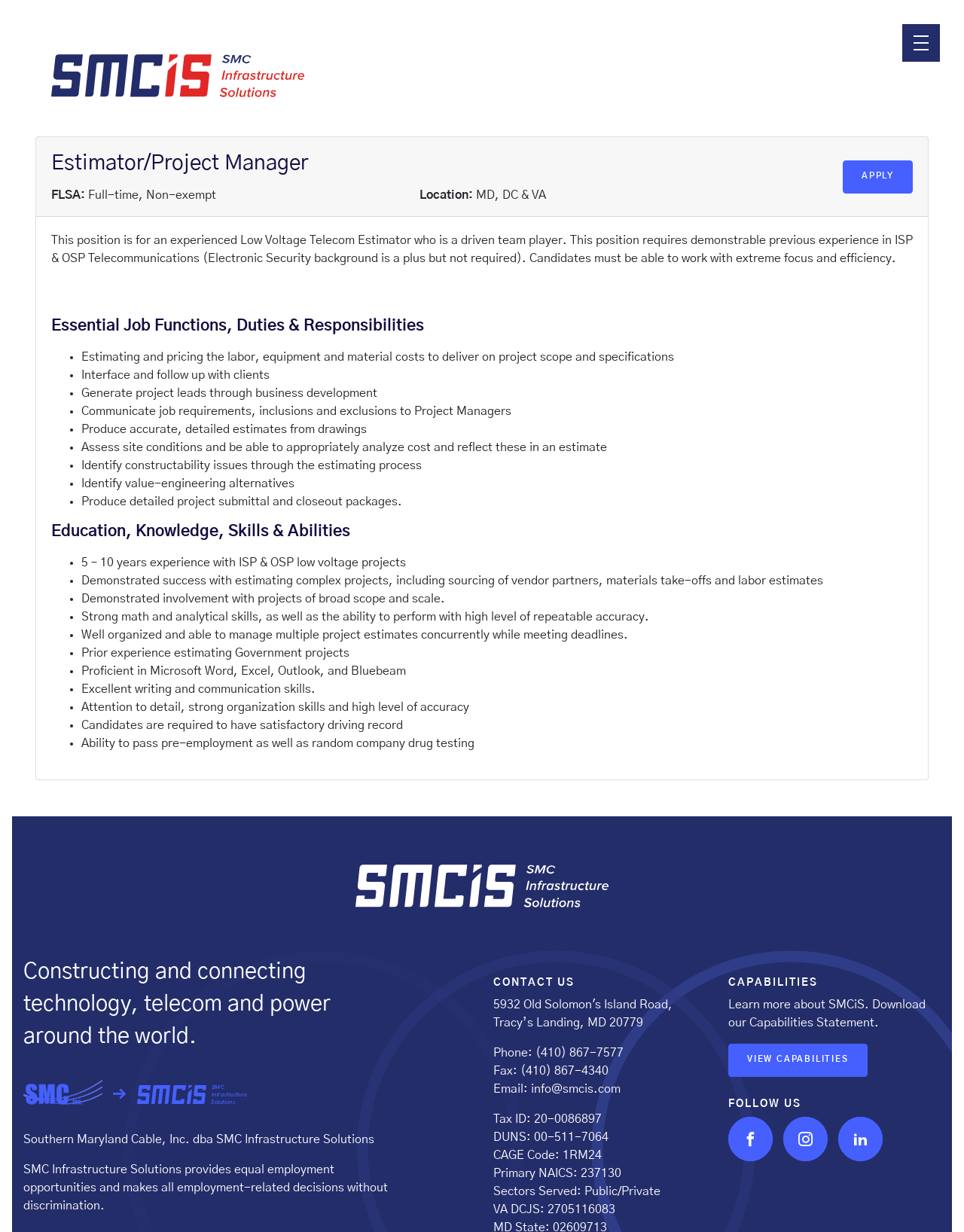Could you determine the bounding box coordinates of the clickable element to complete the instruction: "follow WeChat"? Provide the coordinates as four float numbers between 0 and 1, i.e., [left, top, right, bottom].

None